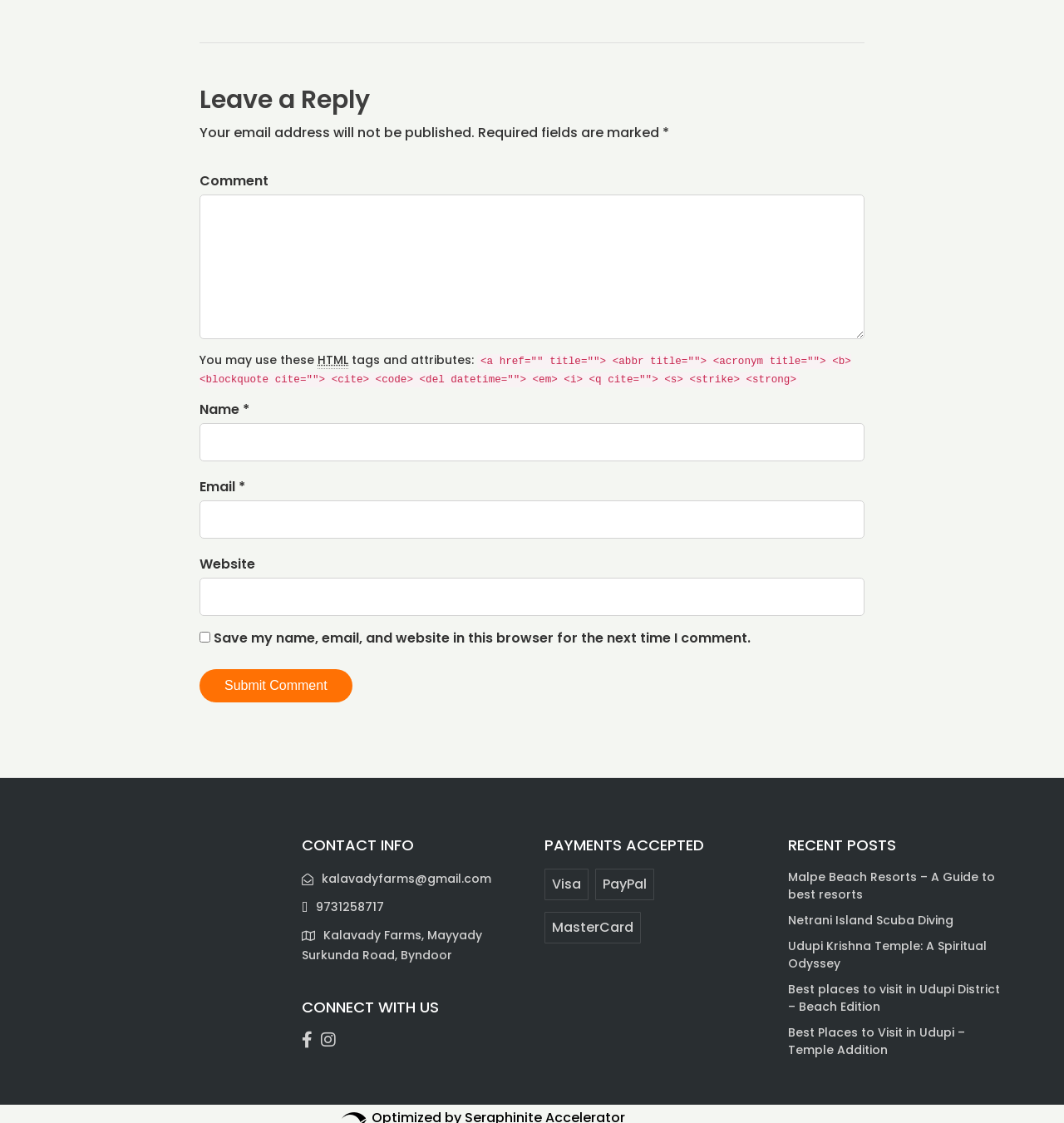Please identify the bounding box coordinates of the element I should click to complete this instruction: 'Contact via email'. The coordinates should be given as four float numbers between 0 and 1, like this: [left, top, right, bottom].

[0.283, 0.775, 0.461, 0.79]